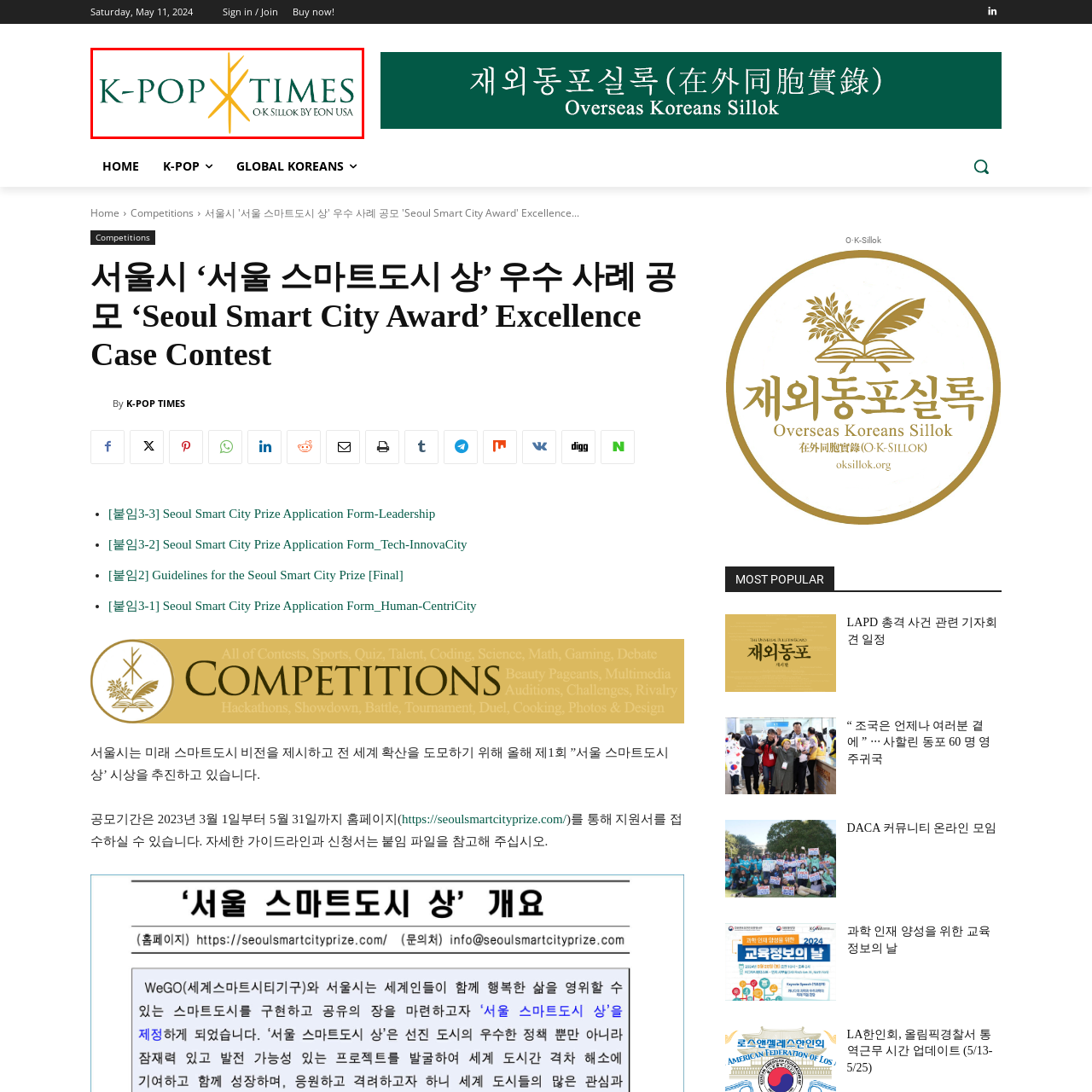Analyze the picture within the red frame, What is the tagline written below the main logo? 
Provide a one-word or one-phrase response.

O-K Sillok by EON USA